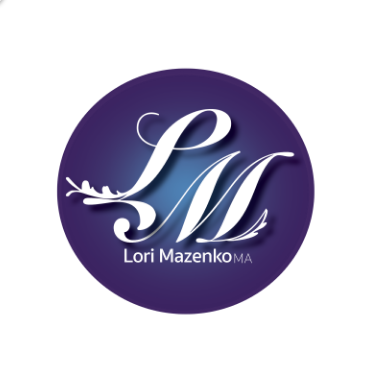What is the profession likely associated with Lori Mazenko?
Give a thorough and detailed response to the question.

The caption implies that Lori Mazenko's professional focus is likely in the realm of counseling or mental health resources, based on the logo's design and overall aesthetic.